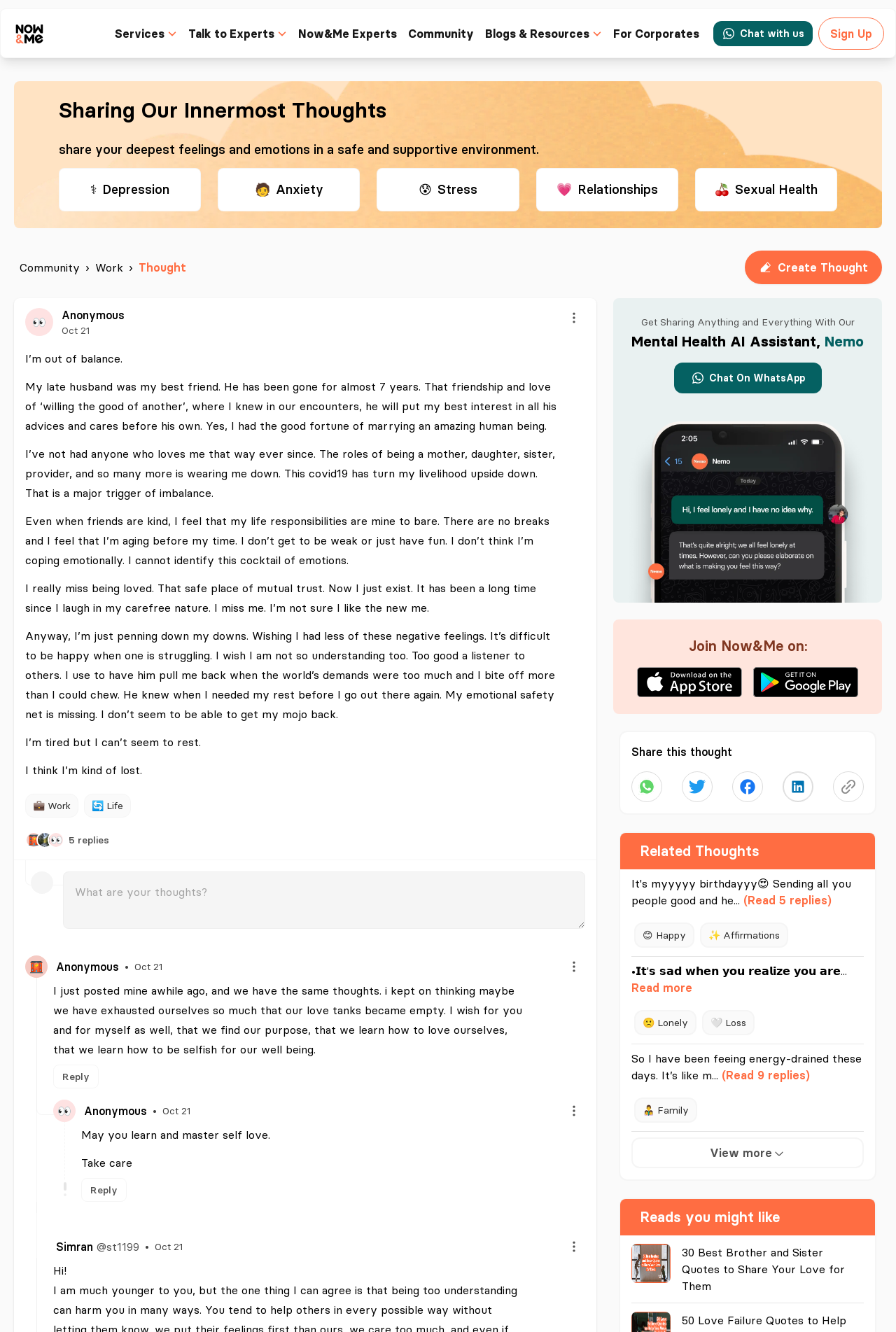Identify the bounding box for the given UI element using the description provided. Coordinates should be in the format (top-left x, top-left y, bottom-right x, bottom-right y) and must be between 0 and 1. Here is the description: Chat On WhatsApp

[0.747, 0.296, 0.921, 0.306]